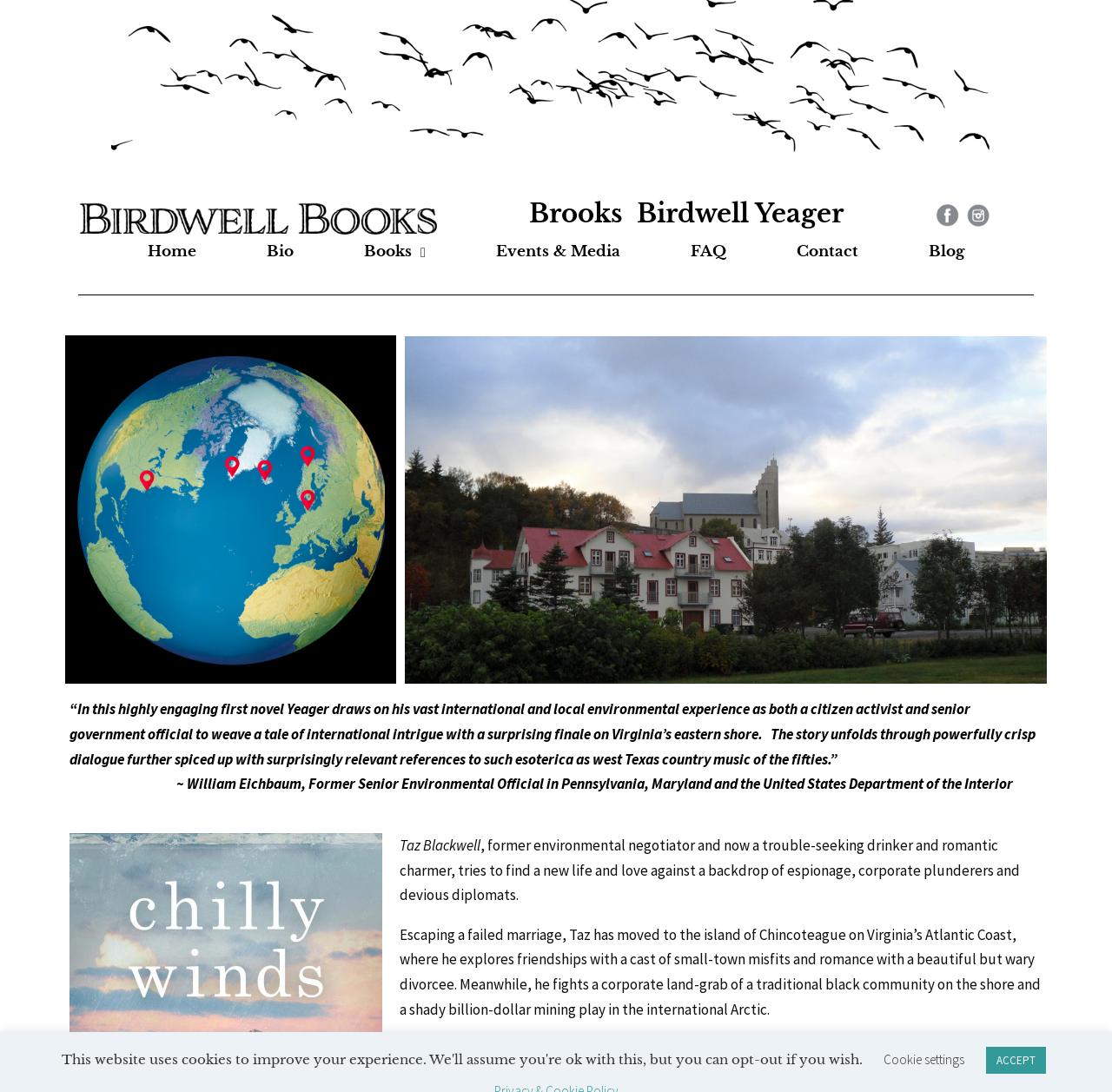Describe every aspect of the webpage comprehensively.

This webpage is about Brooks Yeager, an author, and his book. At the top, there is a "Skip to content" link. Below it, there is a heading with the author's name, "Brooks Birdwell Yeager". To the right of the heading, there are two social media links, one for Facebook and one for Instagram, each with an image.

Below the heading, there is a navigation menu with links to "Home", "Bio", "Books", "Events & Media", "FAQ", "Contact", and "Blog". The "Books" link has a dropdown menu.

On the left side of the page, there is an image with a link to "Chilly Winds a Chincoteague Intrigue locations". Below the image, there is a quote about the book, praising its engaging storyline and crisp dialogue. The quote is attributed to William Eichbaum, a former senior environmental official.

Further down, there is a brief summary of the book's plot, introducing the main character, Taz Blackwell, a former environmental negotiator who tries to find a new life and love on the island of Chincoteague. The summary describes Taz's struggles against corporate land-grab and shady mining plays.

At the bottom of the page, there are five buttons to navigate through slides, and below them, there is a "Cookie settings" button and an "ACCEPT" button.